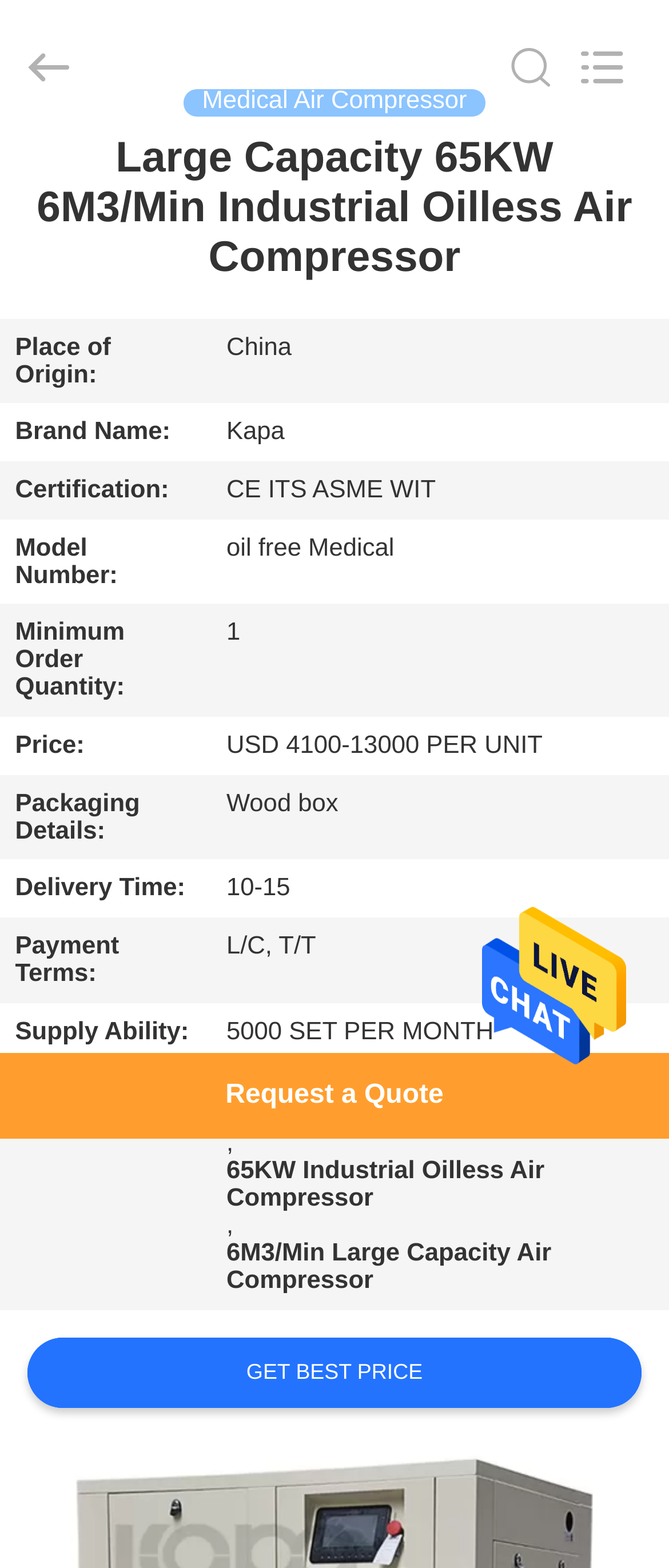Can you find the bounding box coordinates of the area I should click to execute the following instruction: "Search for products"?

[0.0, 0.0, 0.88, 0.085]